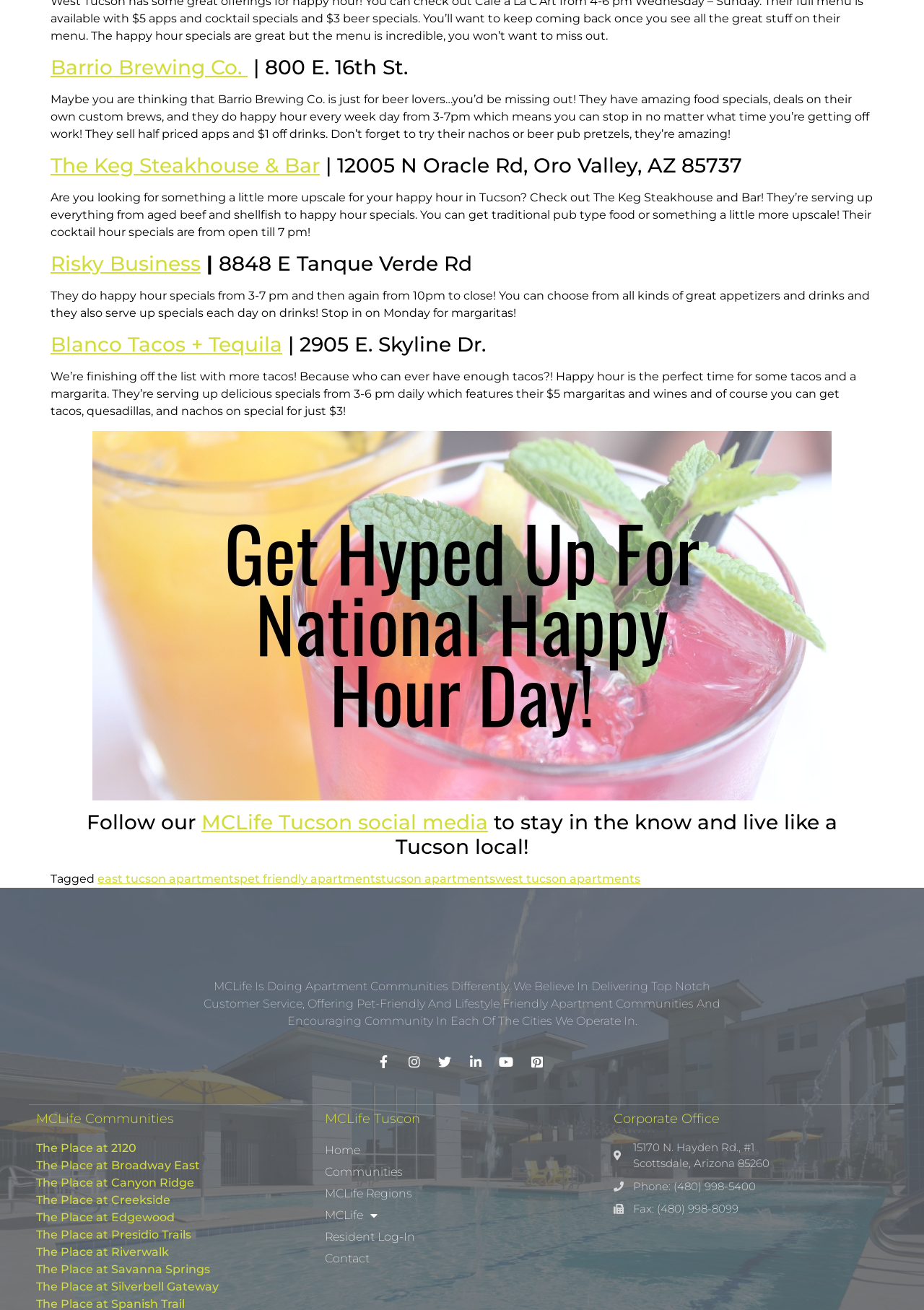Pinpoint the bounding box coordinates of the area that must be clicked to complete this instruction: "Visit The Place at 2120".

[0.039, 0.871, 0.148, 0.881]